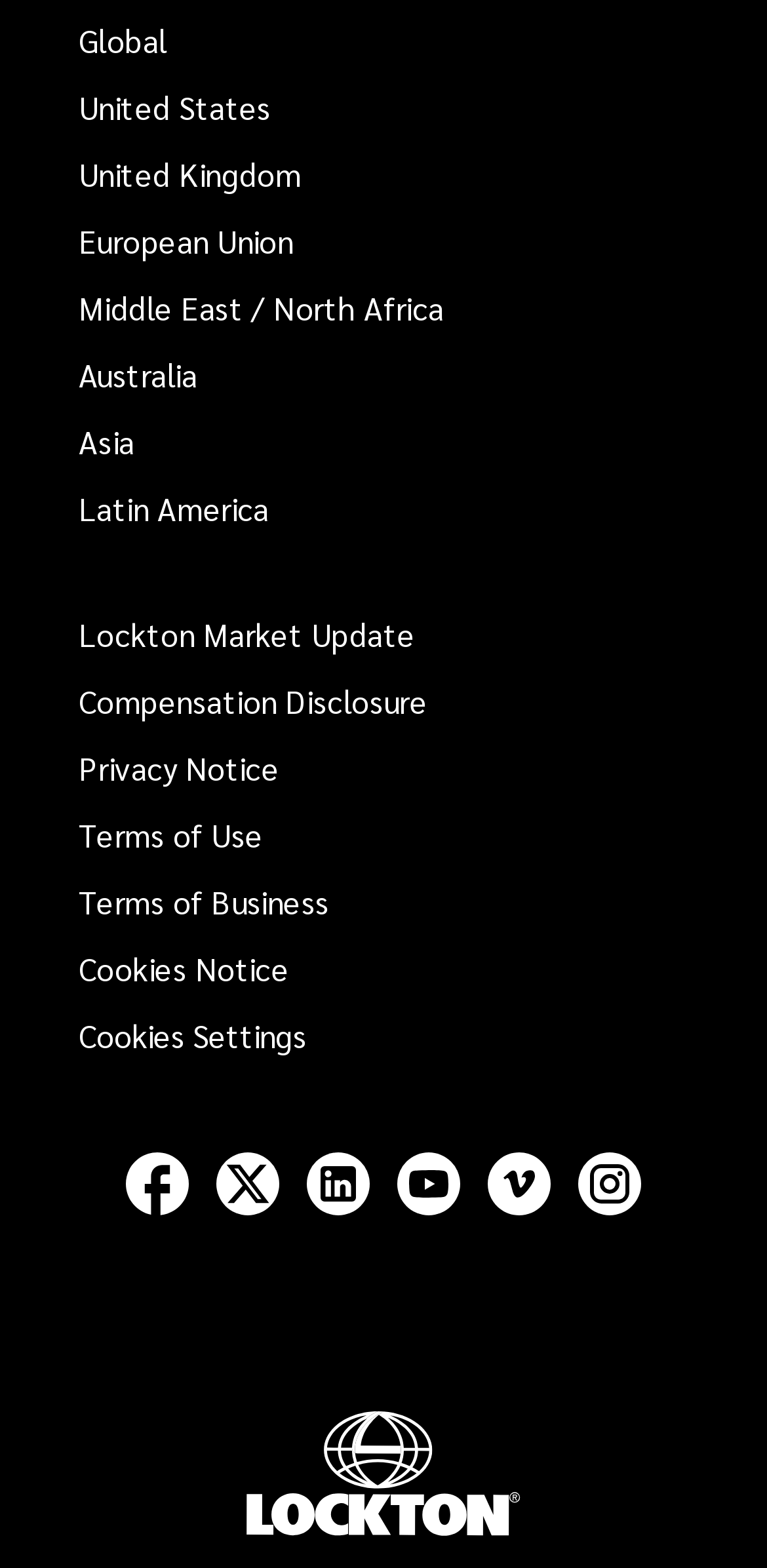Please identify the bounding box coordinates of the region to click in order to complete the task: "View Lockton Market Update". The coordinates must be four float numbers between 0 and 1, specified as [left, top, right, bottom].

[0.103, 0.391, 0.541, 0.417]